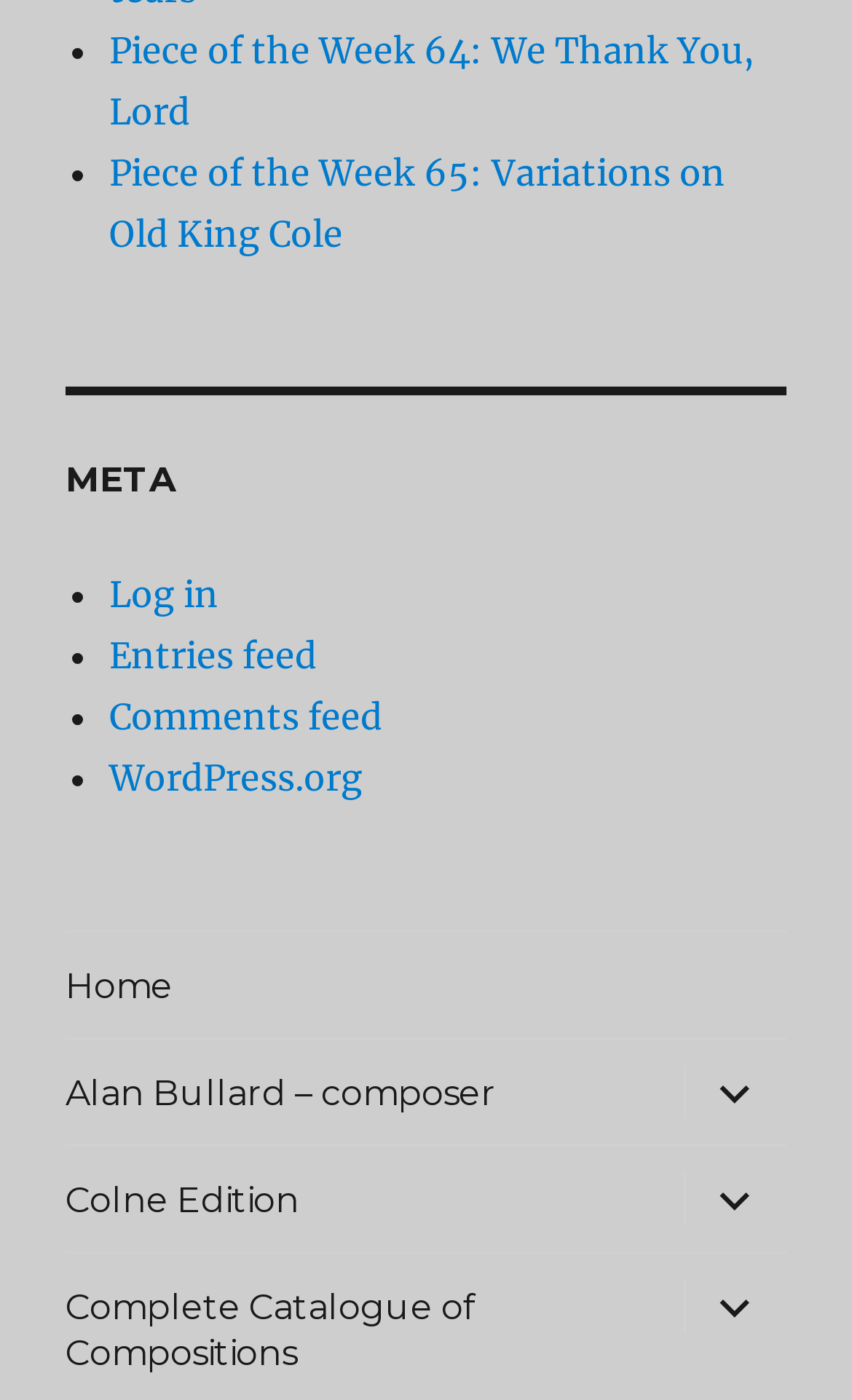Locate the bounding box coordinates of the segment that needs to be clicked to meet this instruction: "Log in".

[0.128, 0.409, 0.256, 0.441]